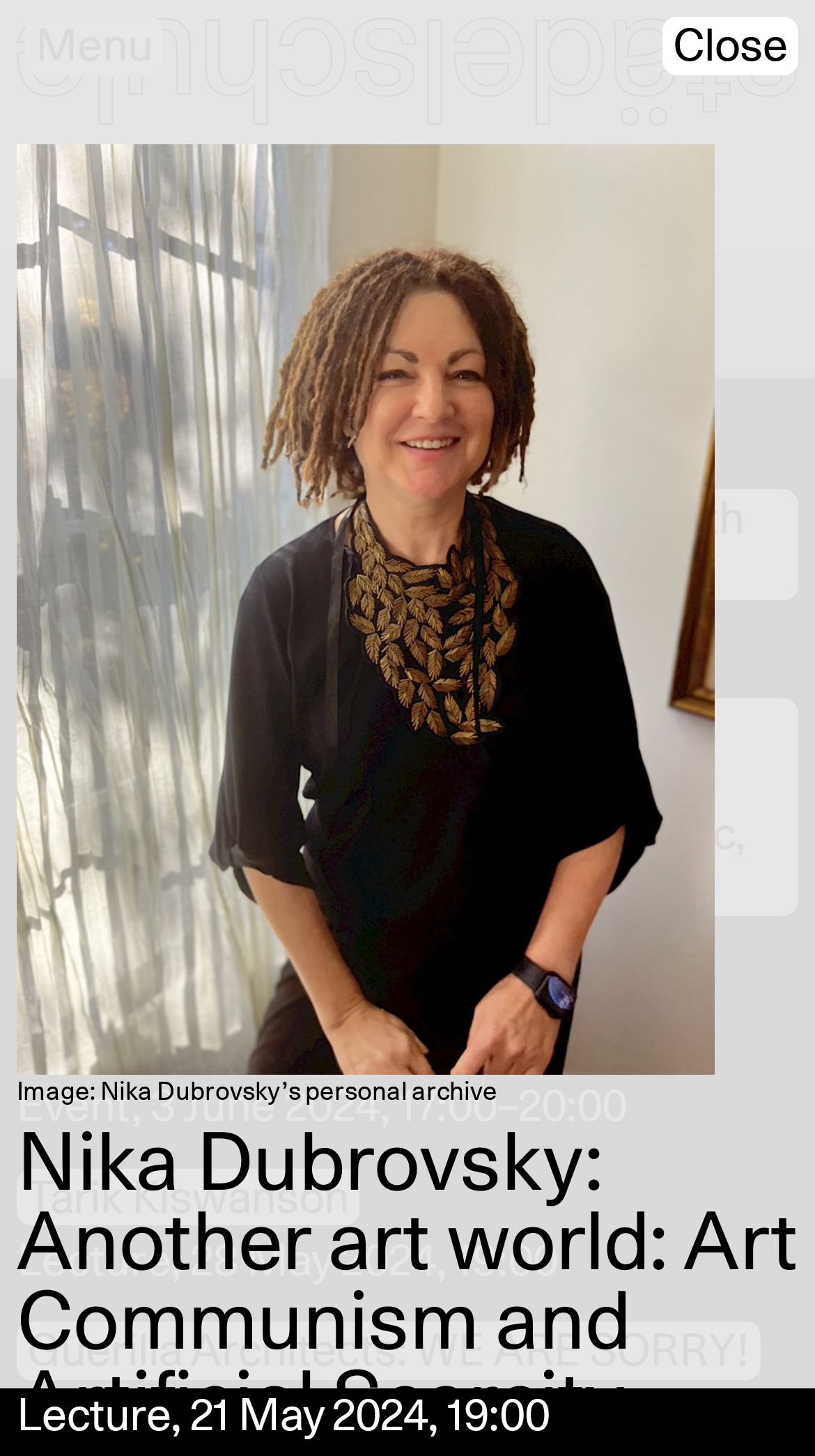What is the title of the lecture on May 28, 2024?
Using the image, provide a concise answer in one word or a short phrase.

Tarik Kiswanson